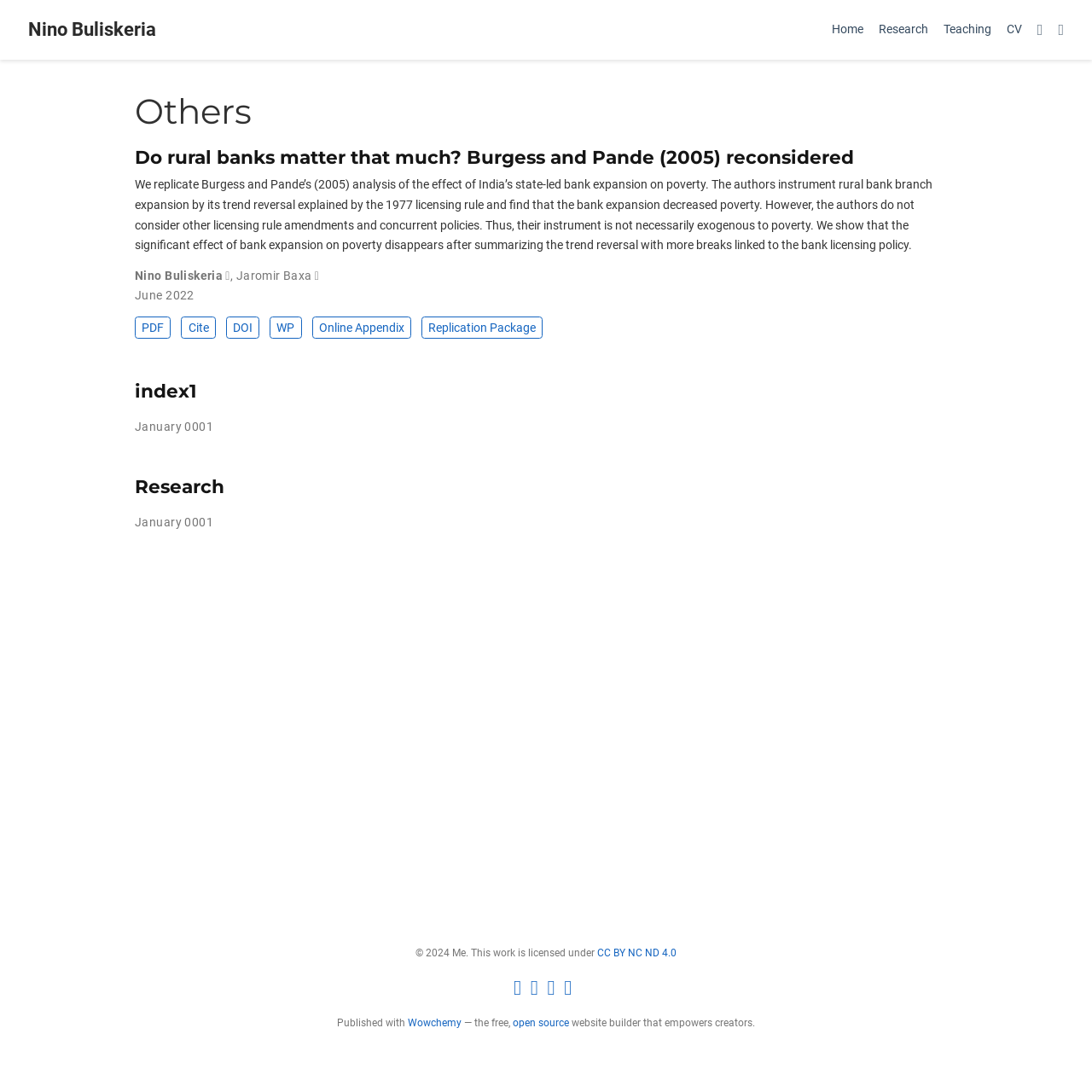What is the name of the person on this webpage?
Give a thorough and detailed response to the question.

The name 'Nino Buliskeria' is mentioned as a link at the top of the webpage, and also appears as a static text element later on the page.